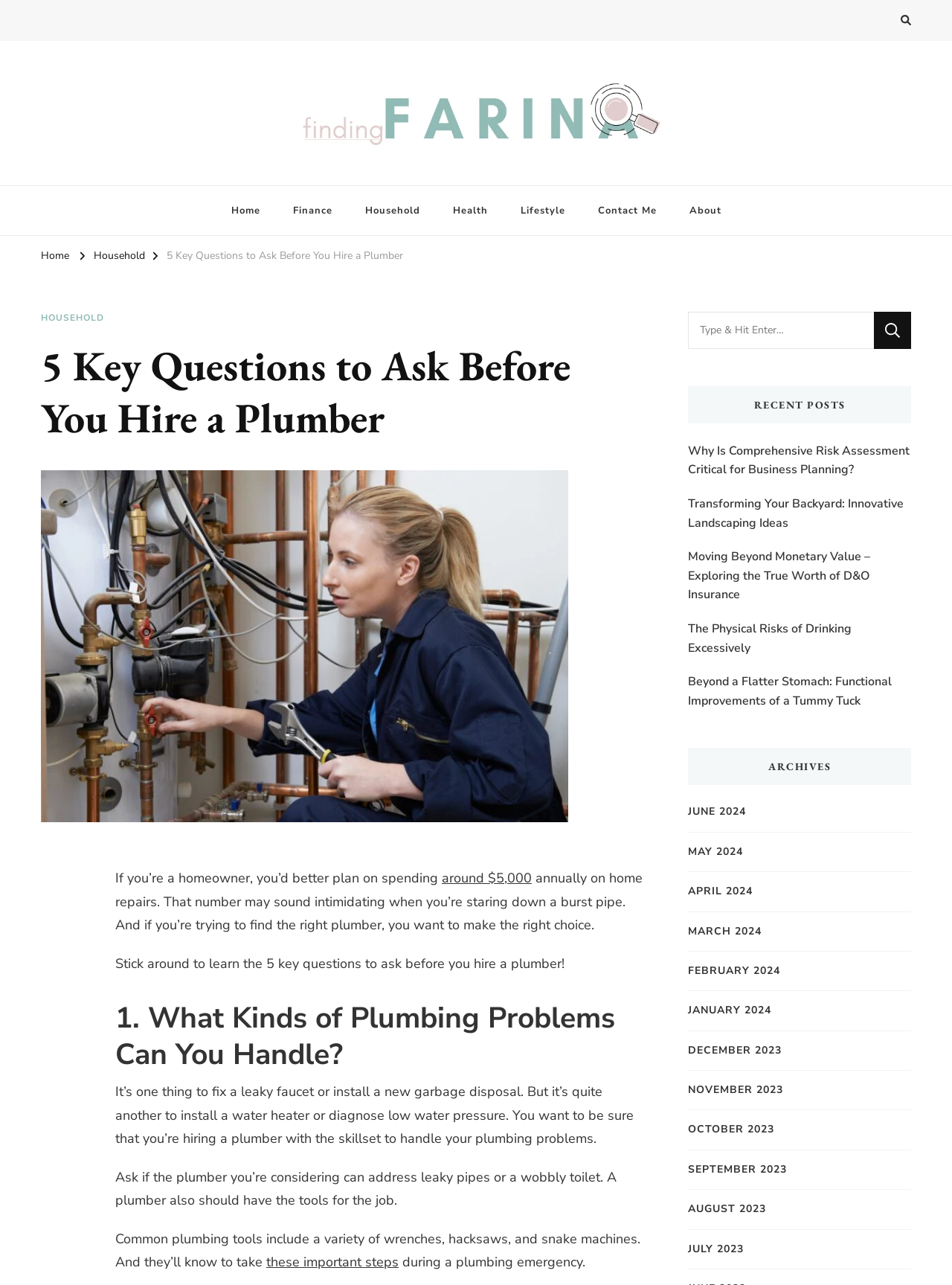What is the purpose of the search box?
Give a single word or phrase as your answer by examining the image.

To search for something